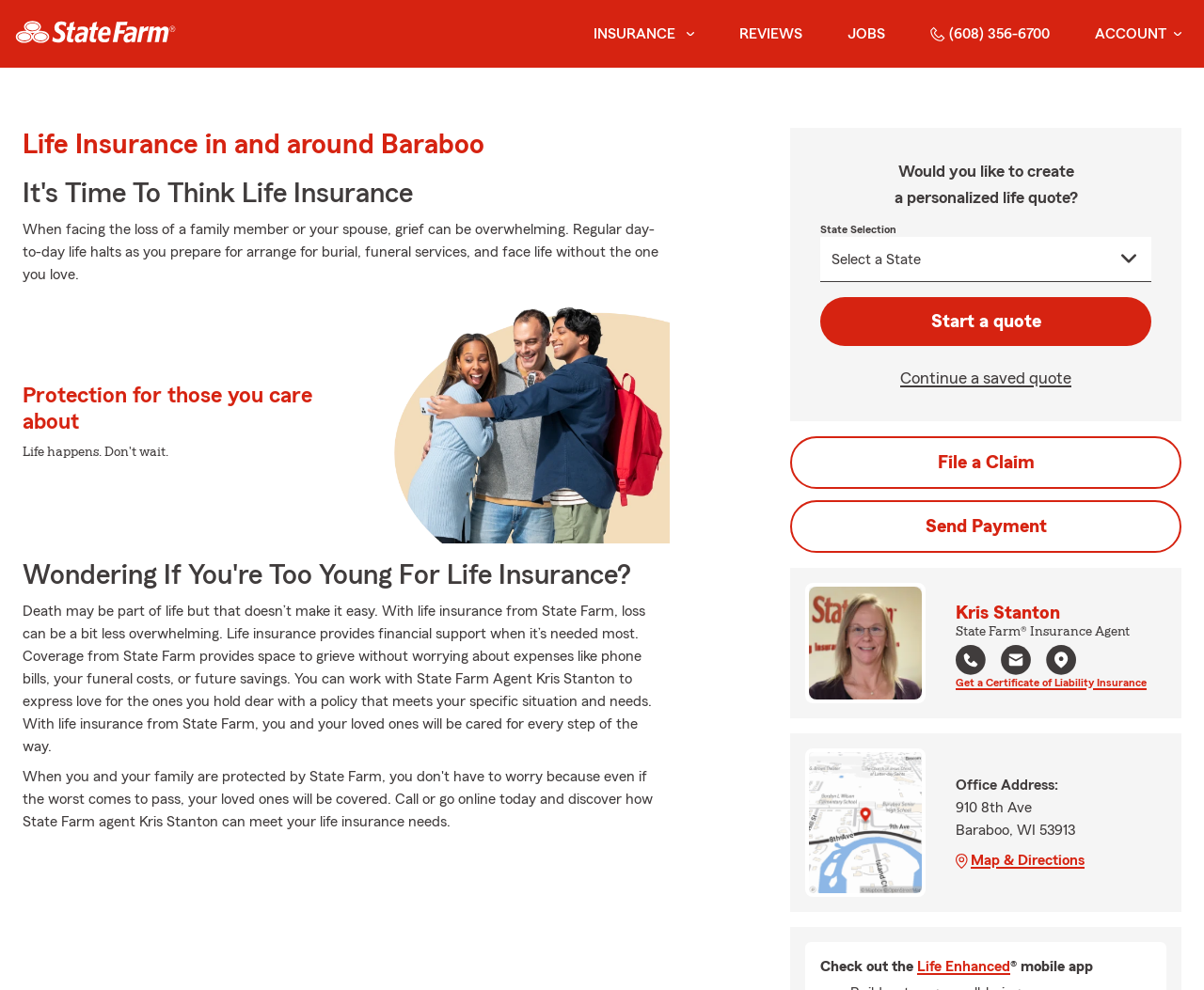With reference to the screenshot, provide a detailed response to the question below:
What is the phone number to call for life insurance?

I found the phone number by looking at the navigation menu and finding the link that says '(608) 356-6700'. This link is likely a contact method for the State Farm agent, Kris Stanton.